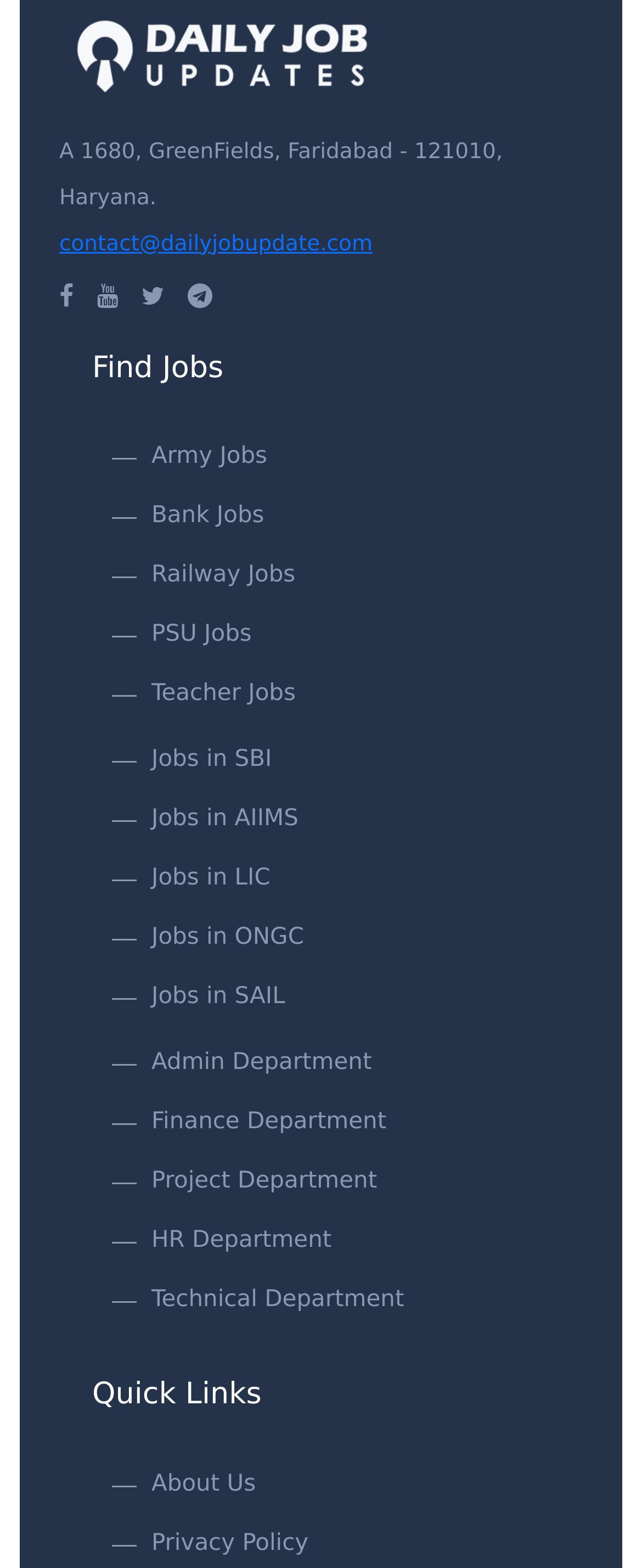Please provide the bounding box coordinate of the region that matches the element description: title="Follow us on Twitter". Coordinates should be in the format (top-left x, top-left y, bottom-right x, bottom-right y) and all values should be between 0 and 1.

[0.221, 0.171, 0.256, 0.202]